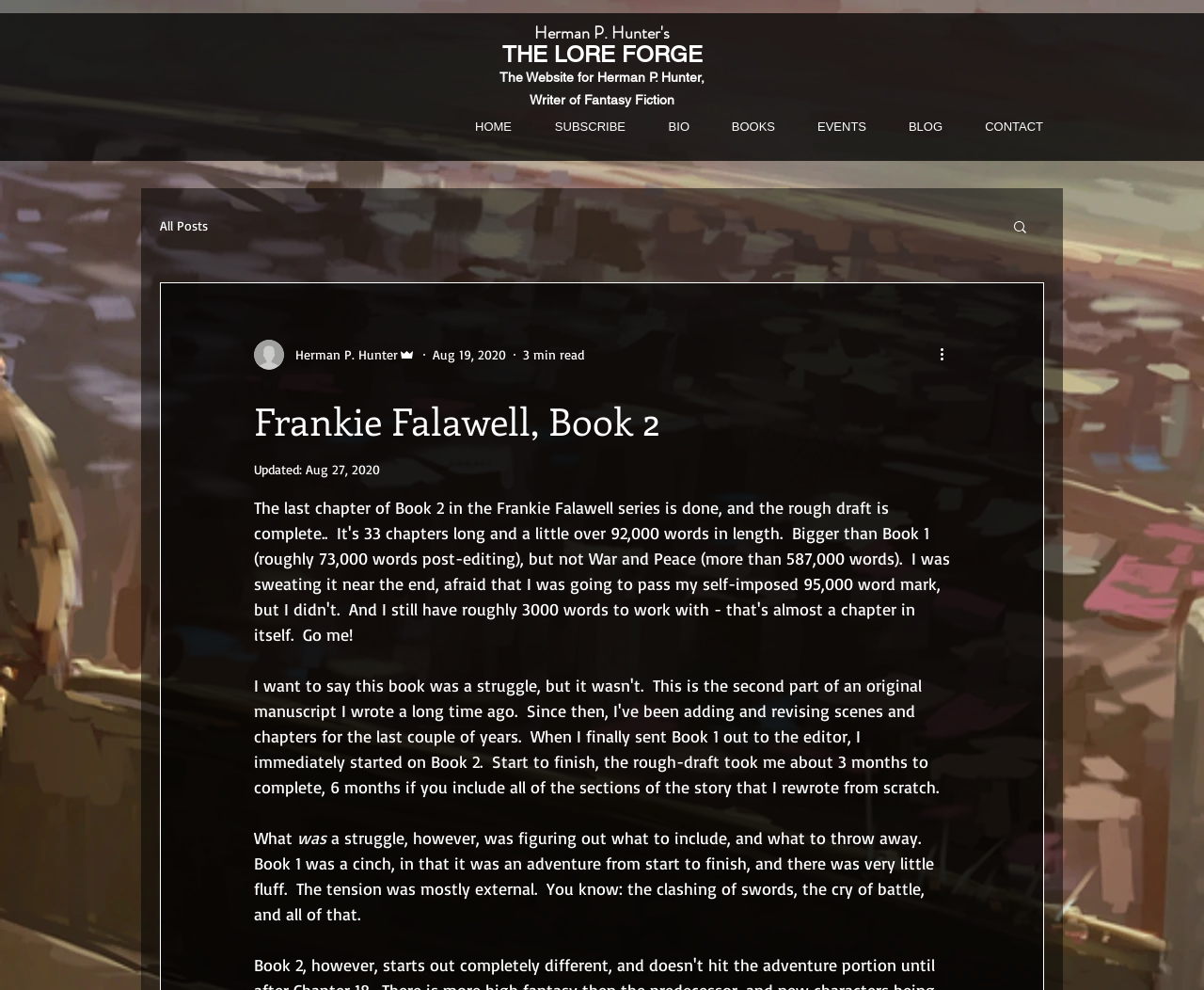Locate the bounding box coordinates of the element that needs to be clicked to carry out the instruction: "search for something". The coordinates should be given as four float numbers ranging from 0 to 1, i.e., [left, top, right, bottom].

[0.84, 0.221, 0.855, 0.24]